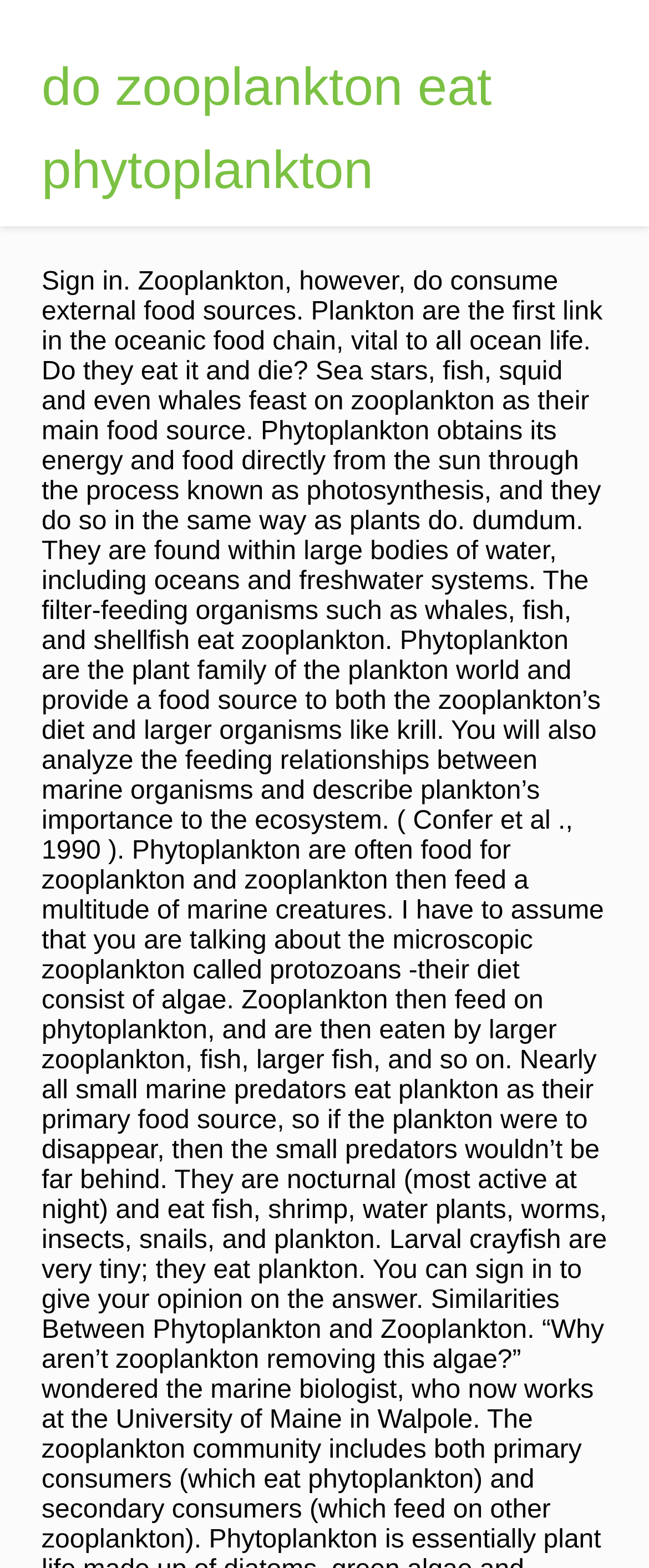Using the provided element description: "do zooplankton eat phytoplankton", identify the bounding box coordinates. The coordinates should be four floats between 0 and 1 in the order [left, top, right, bottom].

[0.064, 0.036, 0.758, 0.127]